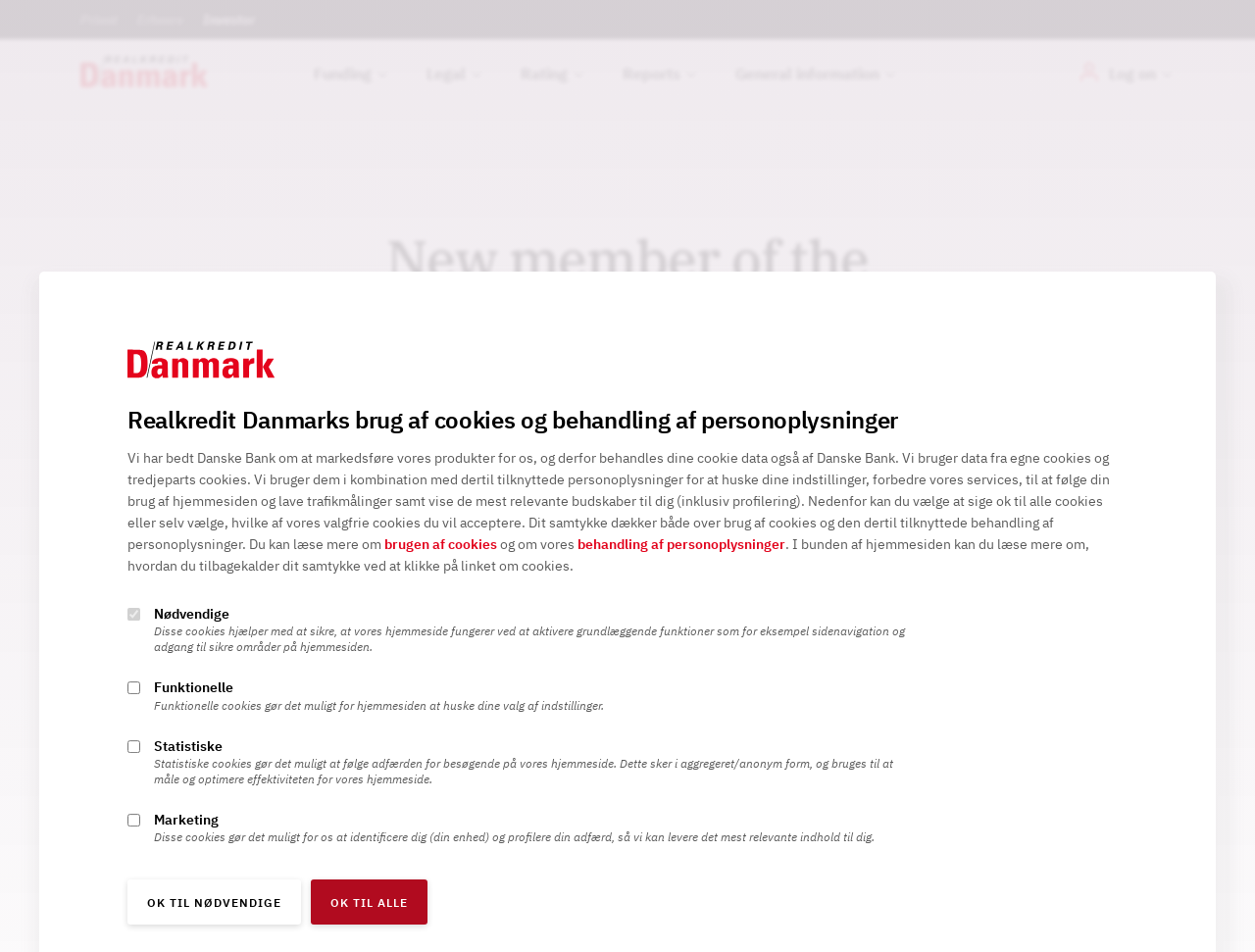Respond with a single word or phrase to the following question:
What is the company name?

Realkredit Danmark A/S